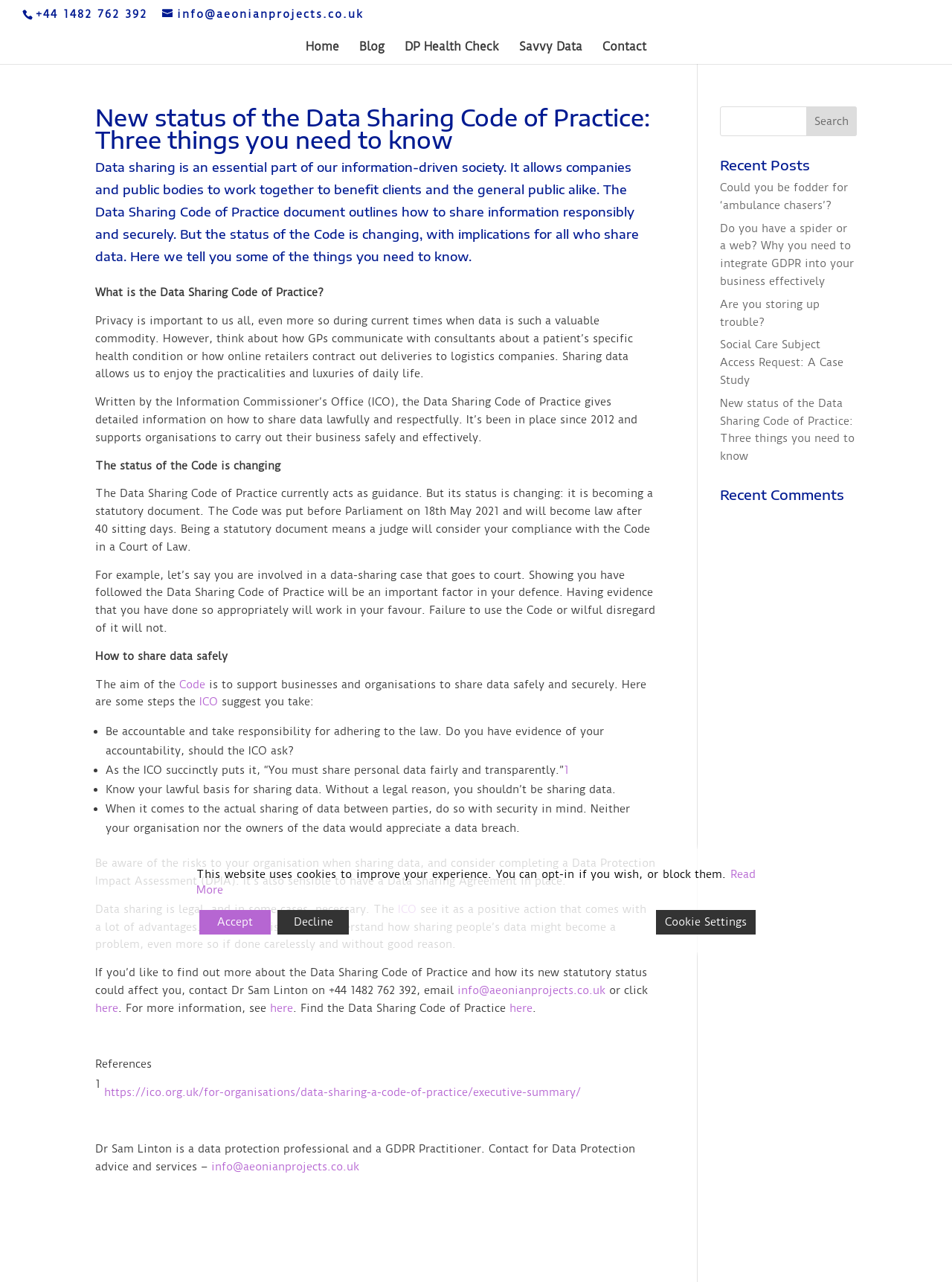Pinpoint the bounding box coordinates of the element to be clicked to execute the instruction: "contact Dr Sam Linton via email".

[0.48, 0.767, 0.636, 0.778]